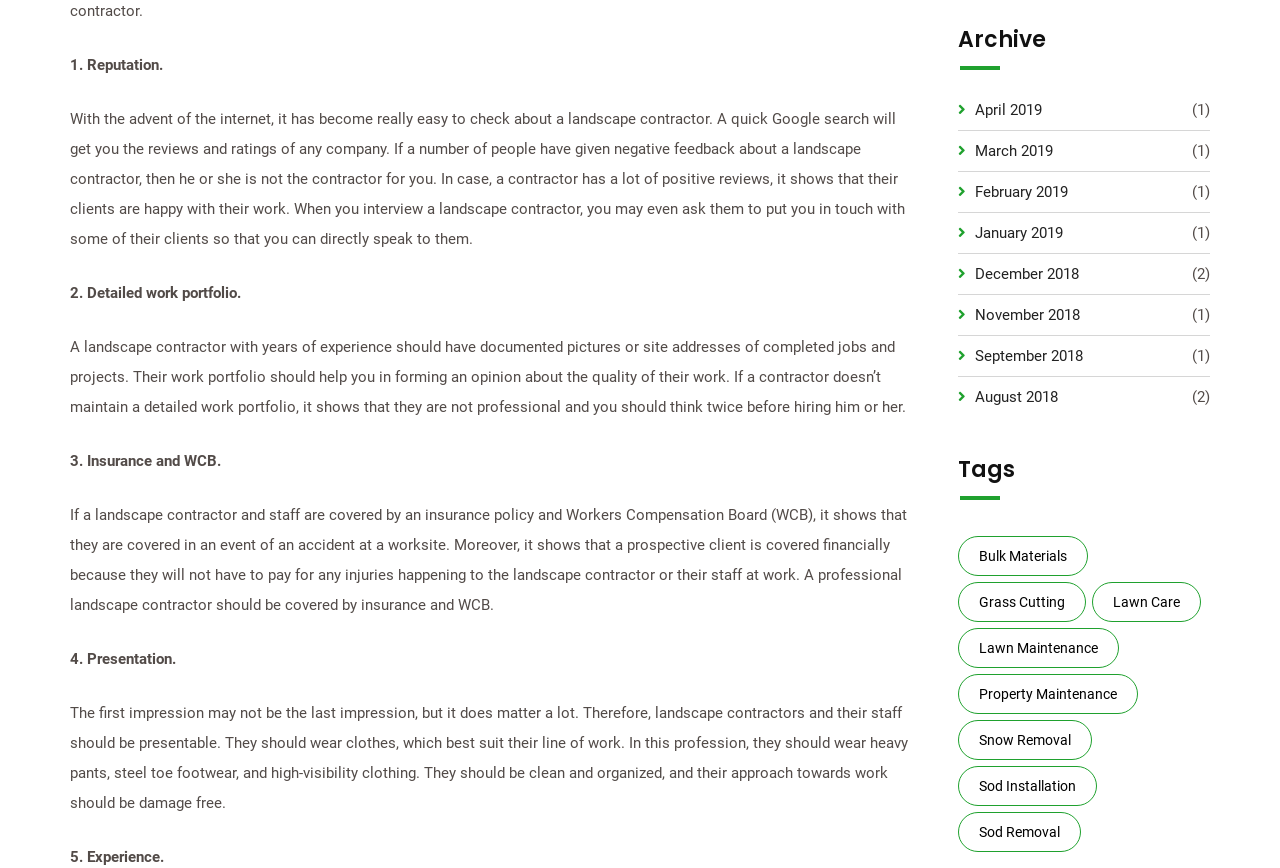Please give a succinct answer using a single word or phrase:
How many months are listed in the archive section?

9 months